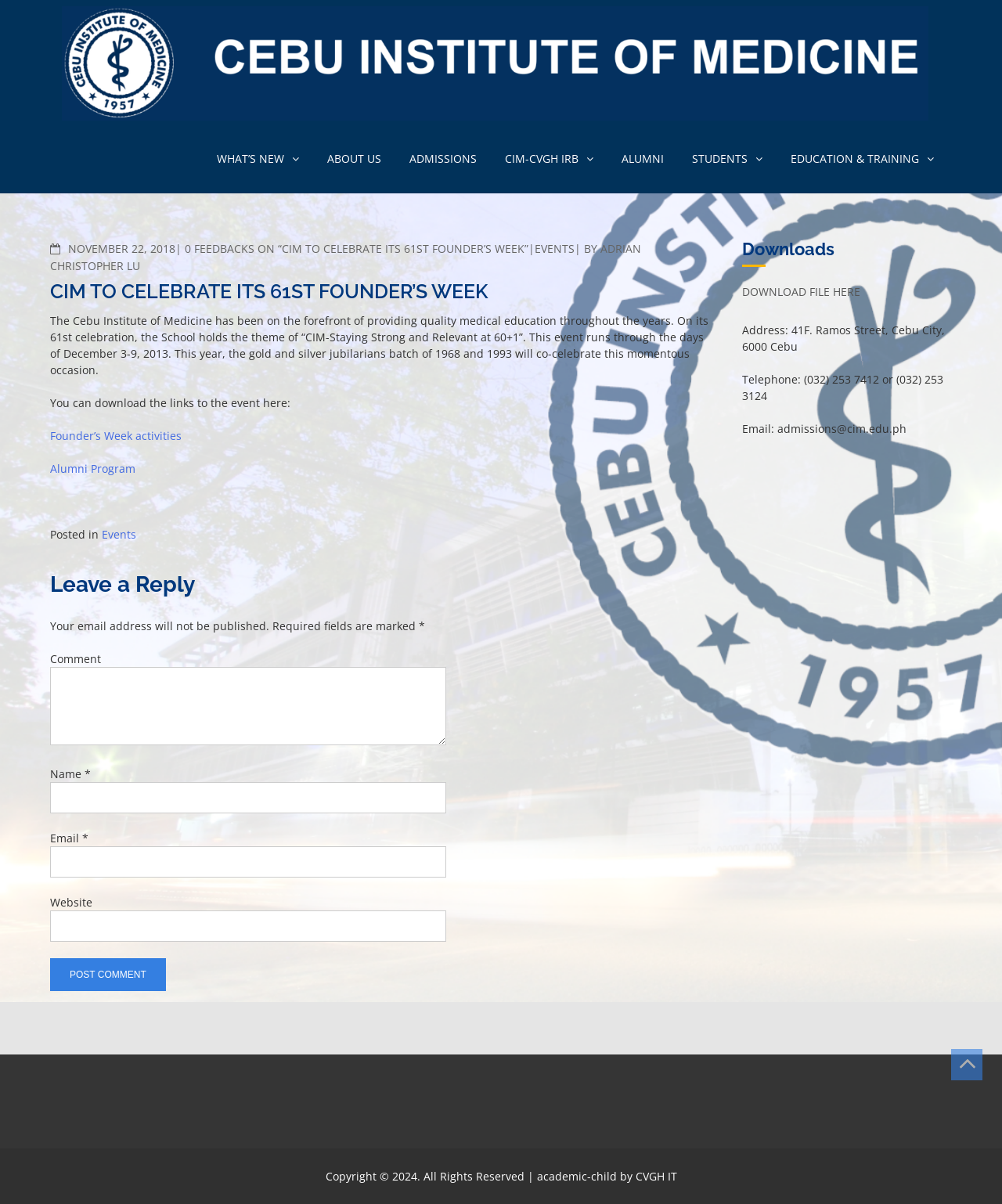Based on the element description Education & Training, identify the bounding box coordinates for the UI element. The coordinates should be in the format (top-left x, top-left y, bottom-right x, bottom-right y) and within the 0 to 1 range.

[0.783, 0.103, 0.938, 0.16]